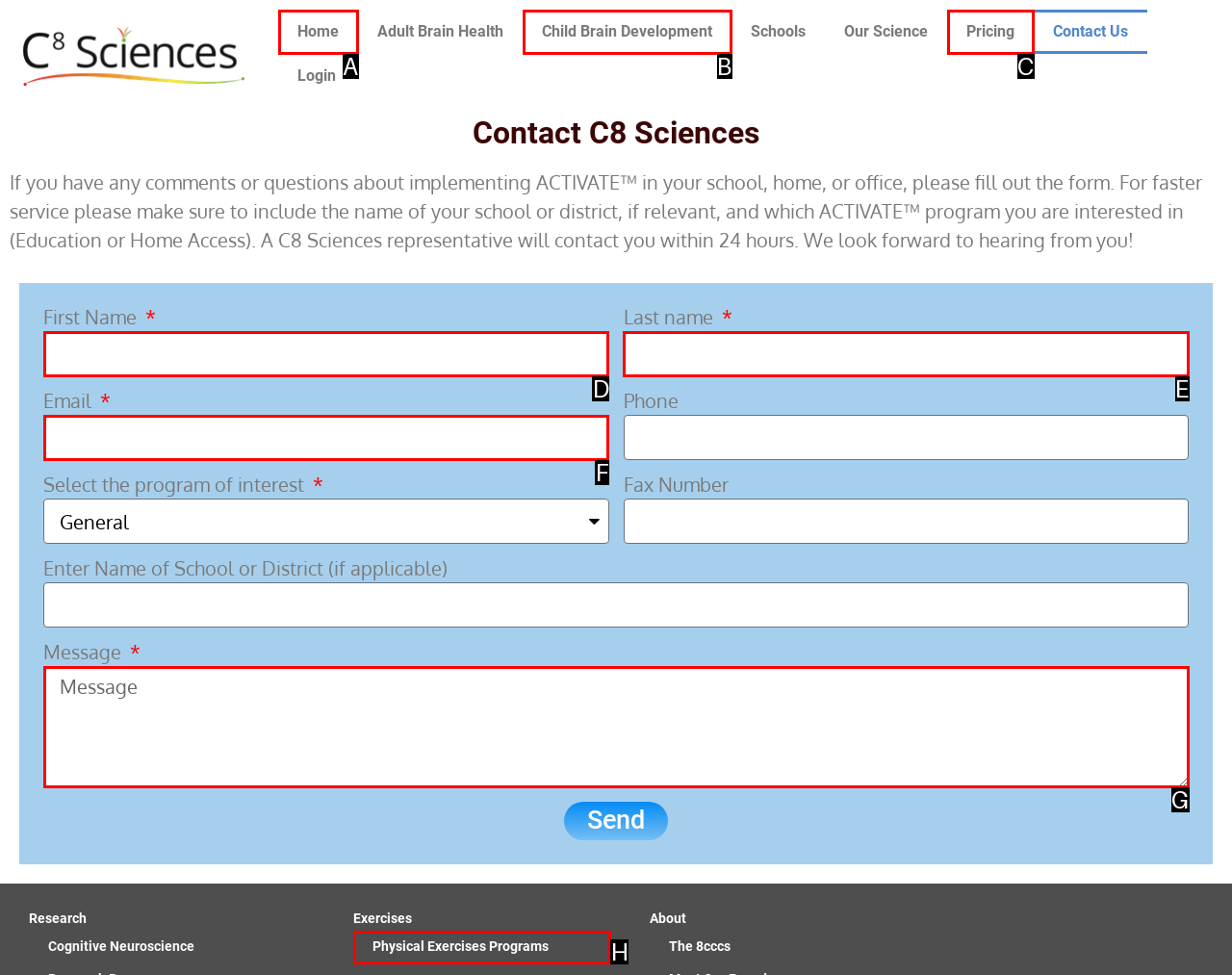From the choices provided, which HTML element best fits the description: parent_node: Last name name="form_fields[field_44e3de9]"? Answer with the appropriate letter.

E